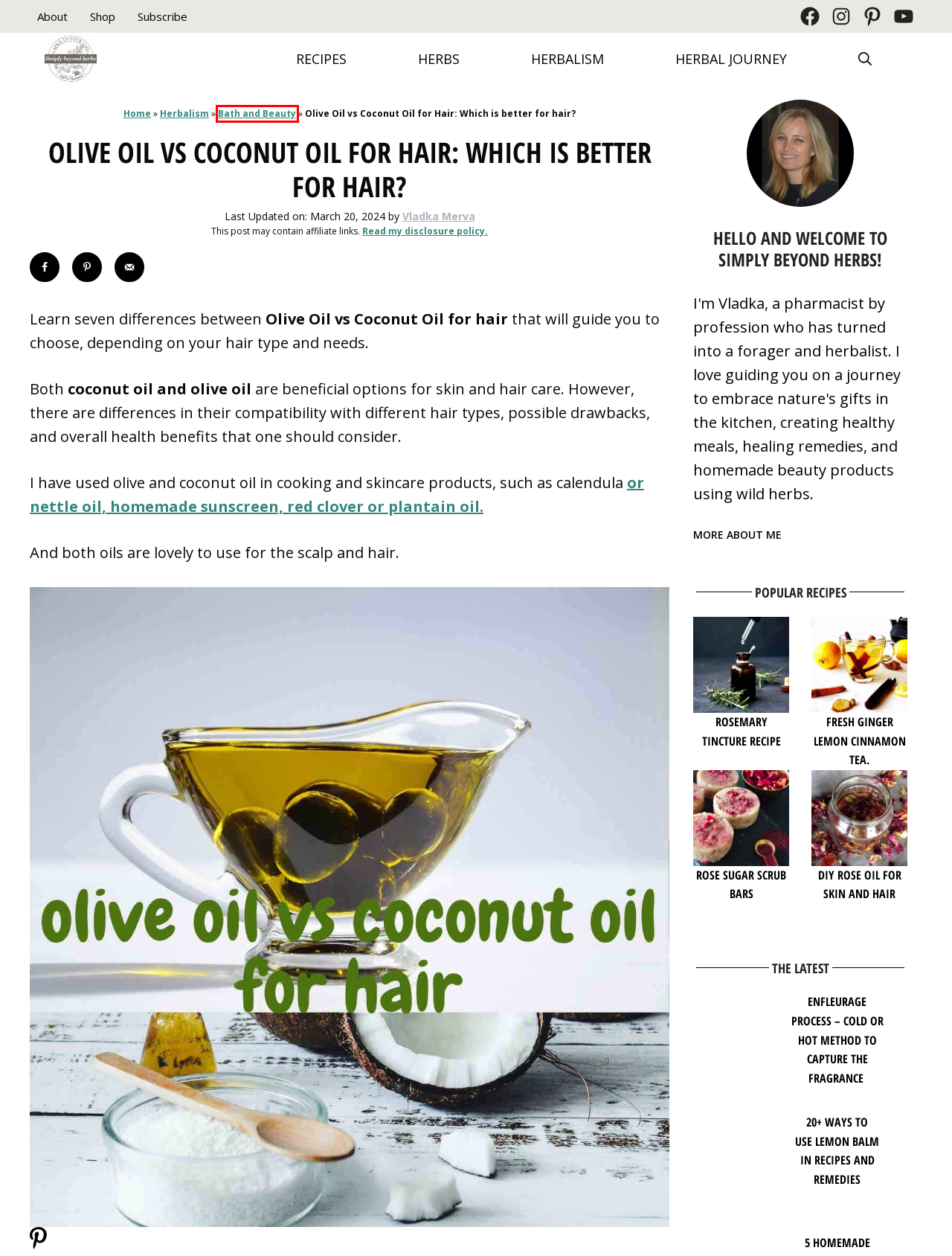You have a screenshot showing a webpage with a red bounding box around a UI element. Choose the webpage description that best matches the new page after clicking the highlighted element. Here are the options:
A. Herbalism Archives - SimplyBeyondHerbs
B. DIY rose oil for skin and hair - SimplyBeyondHerbs
C. Simply beyond herbs Shop - SimplyBeyondHerbs
D. Disclosures and Privacy Policy - SimplyBeyondHerbs
E. Bath and Beauty Archives - SimplyBeyondHerbs
F. 20+ ways to use Lemon Balm in Recipes and remedies - SimplyBeyondHerbs
G. Homemade exfoliating rose sugar scrub bars - SimplyBeyondHerbs
H. About - Simply Beyond Herbs - Spice Up Your Life

E